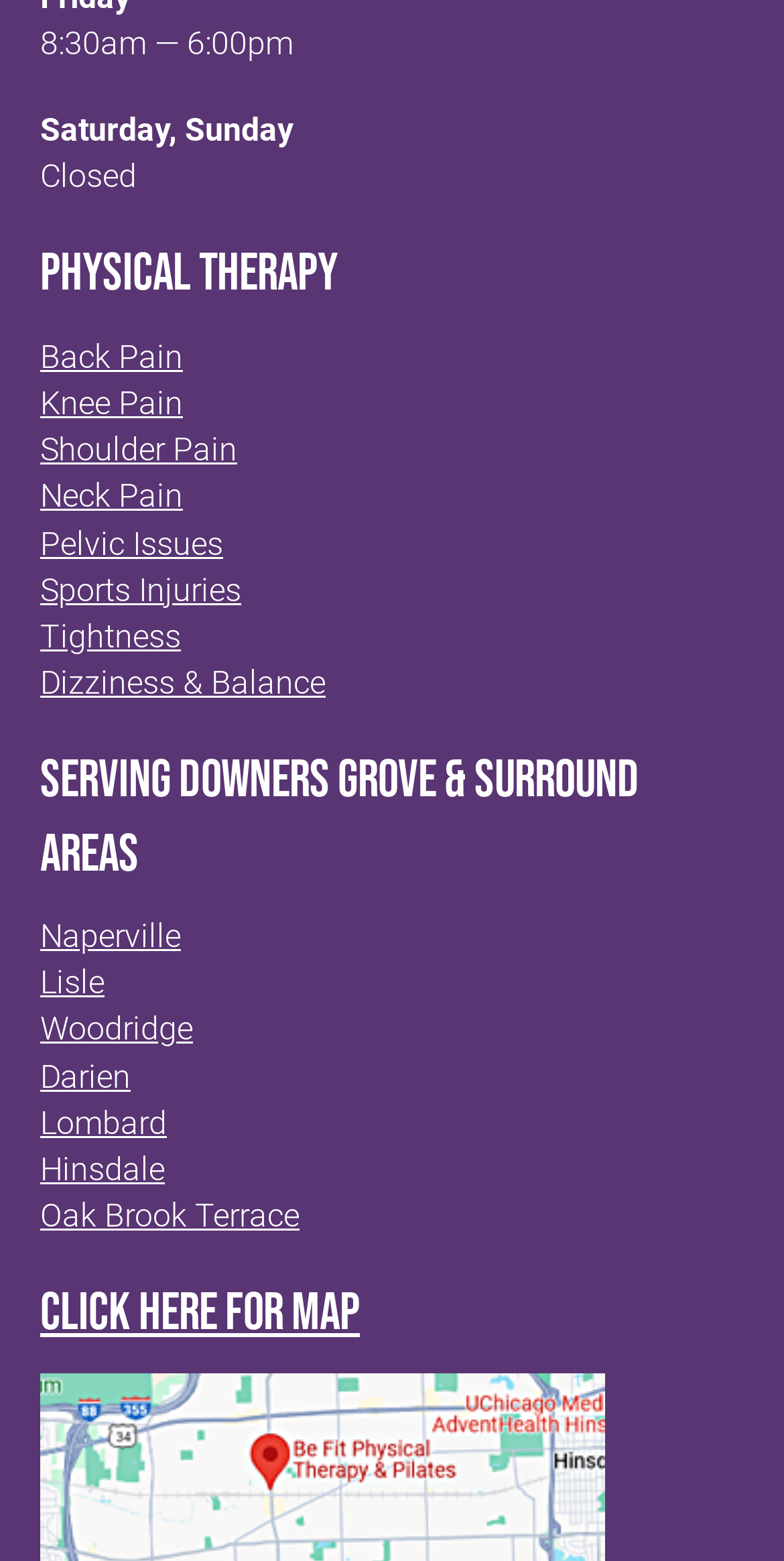Find the bounding box coordinates for the area you need to click to carry out the instruction: "View physical therapy options". The coordinates should be four float numbers between 0 and 1, indicated as [left, top, right, bottom].

[0.051, 0.216, 0.233, 0.241]